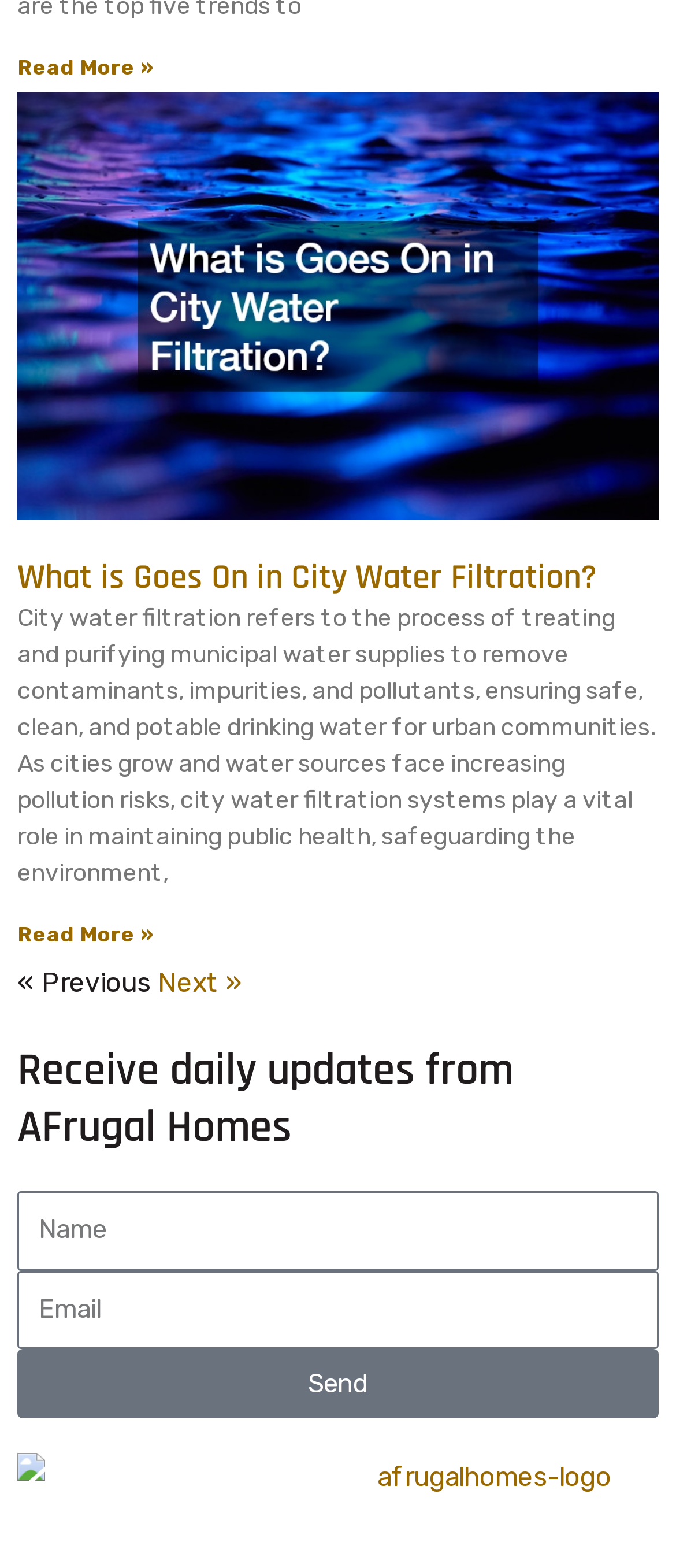Locate the bounding box coordinates of the area you need to click to fulfill this instruction: 'Click the 'Phone' link'. The coordinates must be in the form of four float numbers ranging from 0 to 1: [left, top, right, bottom].

None